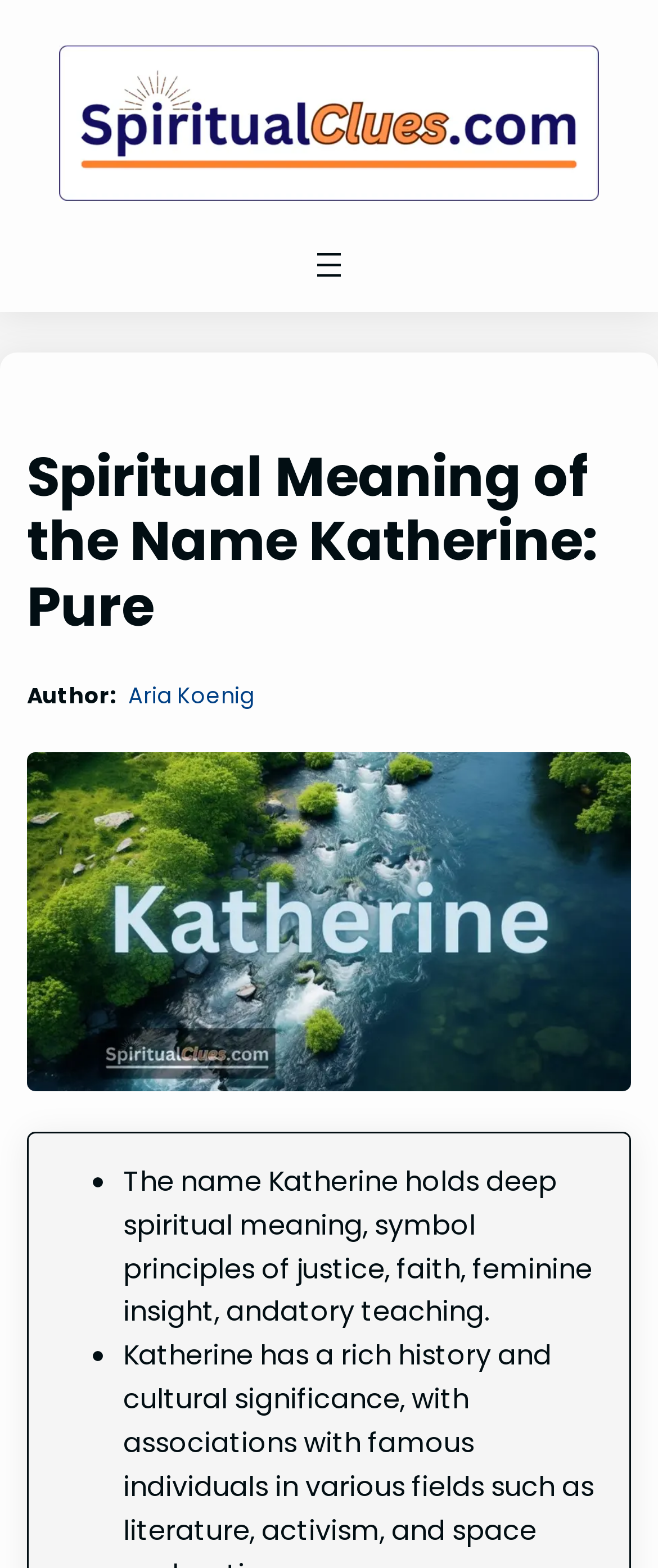Please provide a comprehensive answer to the question based on the screenshot: What is the logo of the website?

I found the logo of the website by looking at the top-left corner of the page, where I saw an image with the text 'SpiritualClues.com Logo'.